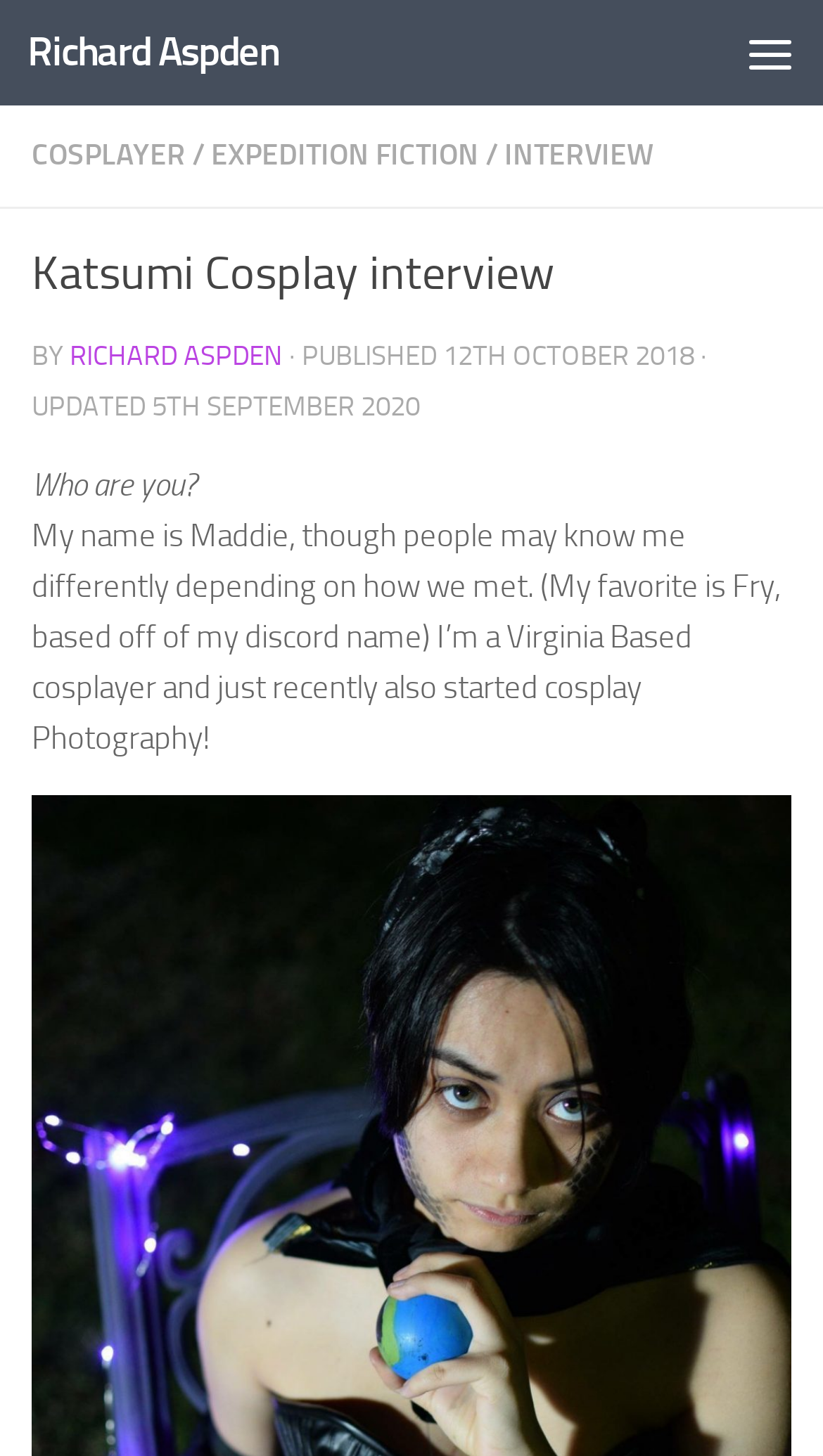Provide a one-word or short-phrase answer to the question:
What is the name of the person being interviewed?

Katsumi Cosplay